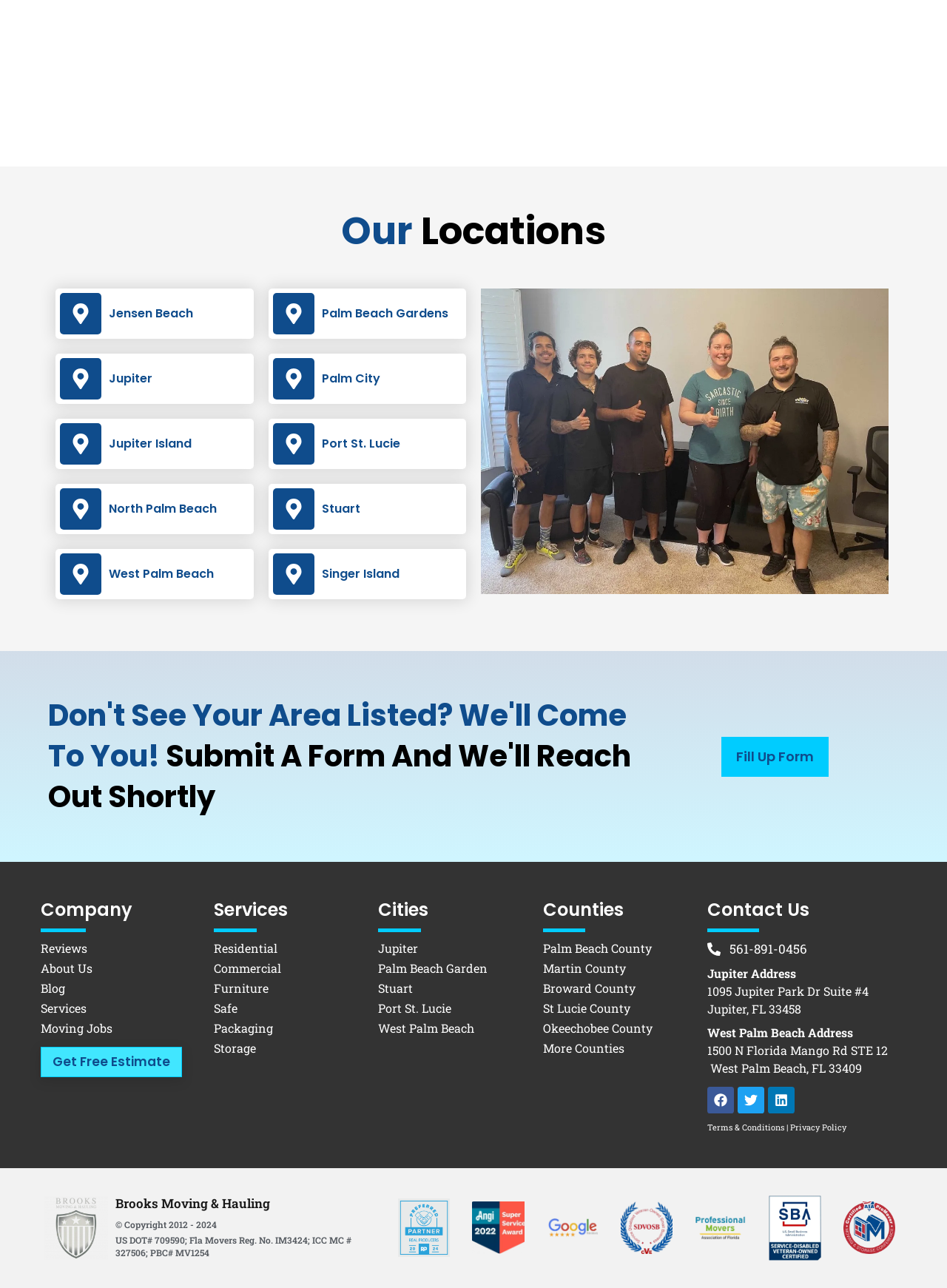Using the provided element description, identify the bounding box coordinates as (top-left x, top-left y, bottom-right x, bottom-right y). Ensure all values are between 0 and 1. Description: Terms & Conditions

[0.747, 0.871, 0.828, 0.879]